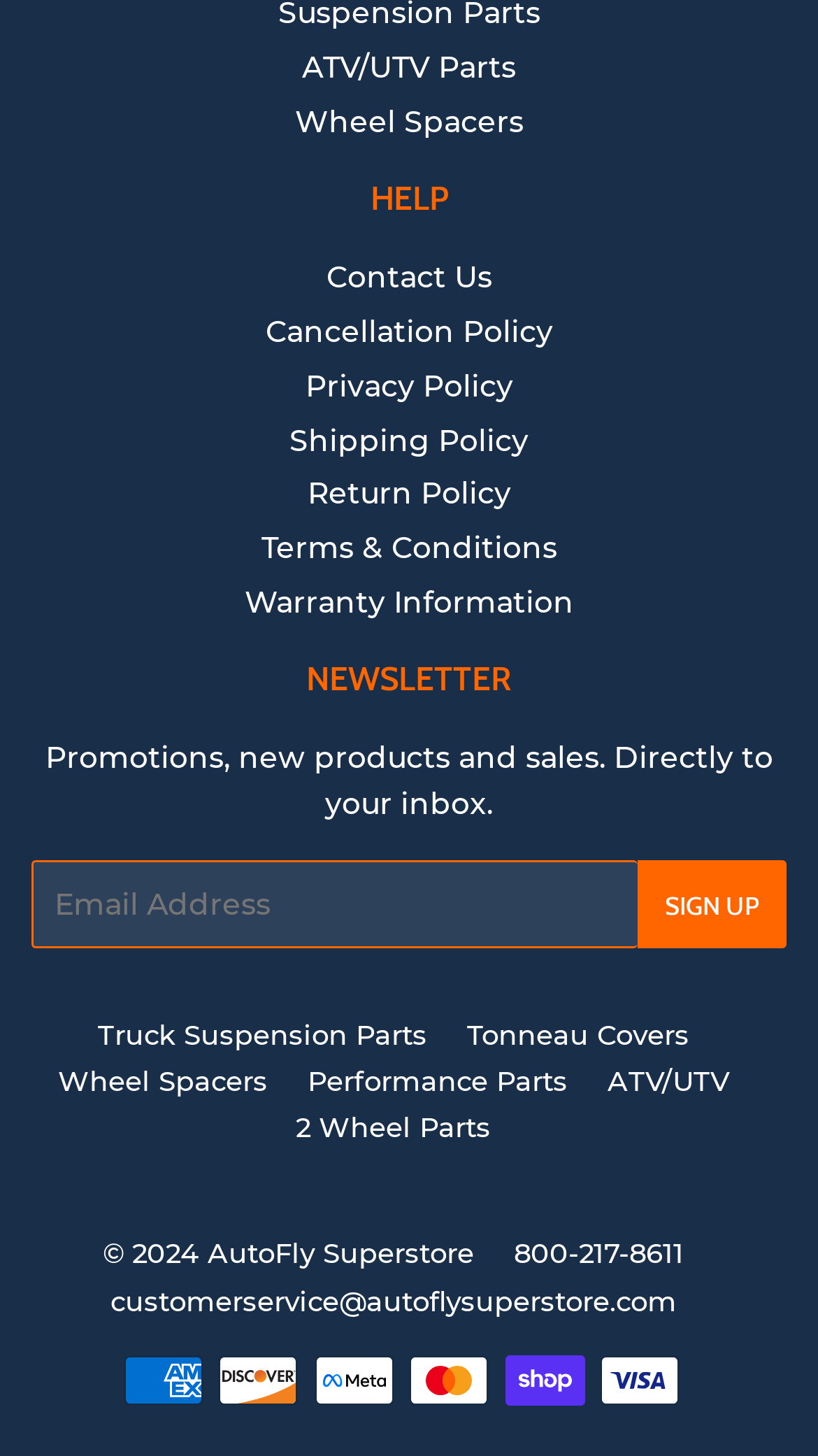Specify the bounding box coordinates of the area that needs to be clicked to achieve the following instruction: "Click on ATV/UTV Parts".

[0.369, 0.034, 0.631, 0.06]